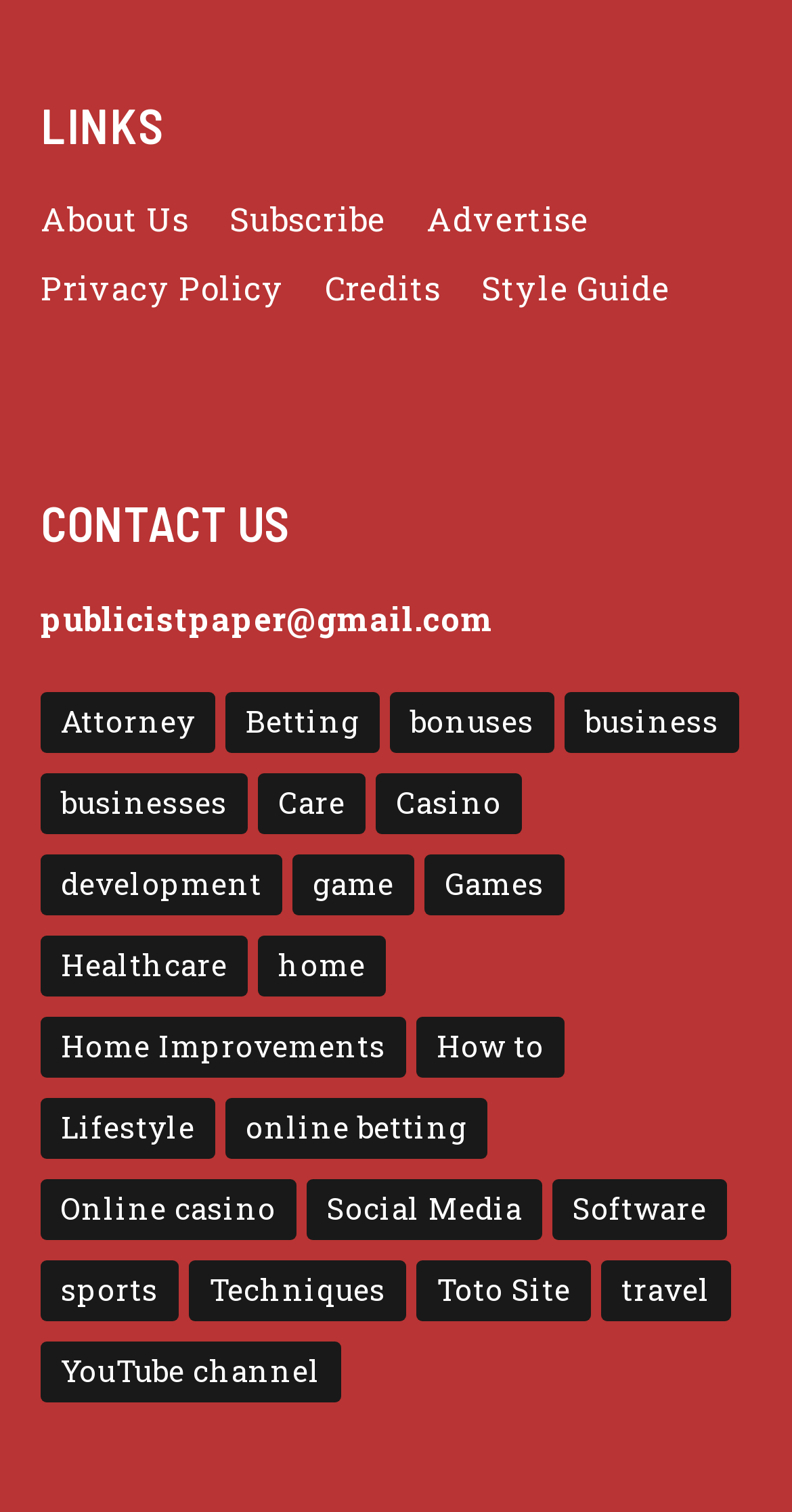Can you pinpoint the bounding box coordinates for the clickable element required for this instruction: "Contact us through publicistpaper@gmail.com"? The coordinates should be four float numbers between 0 and 1, i.e., [left, top, right, bottom].

[0.051, 0.395, 0.623, 0.423]